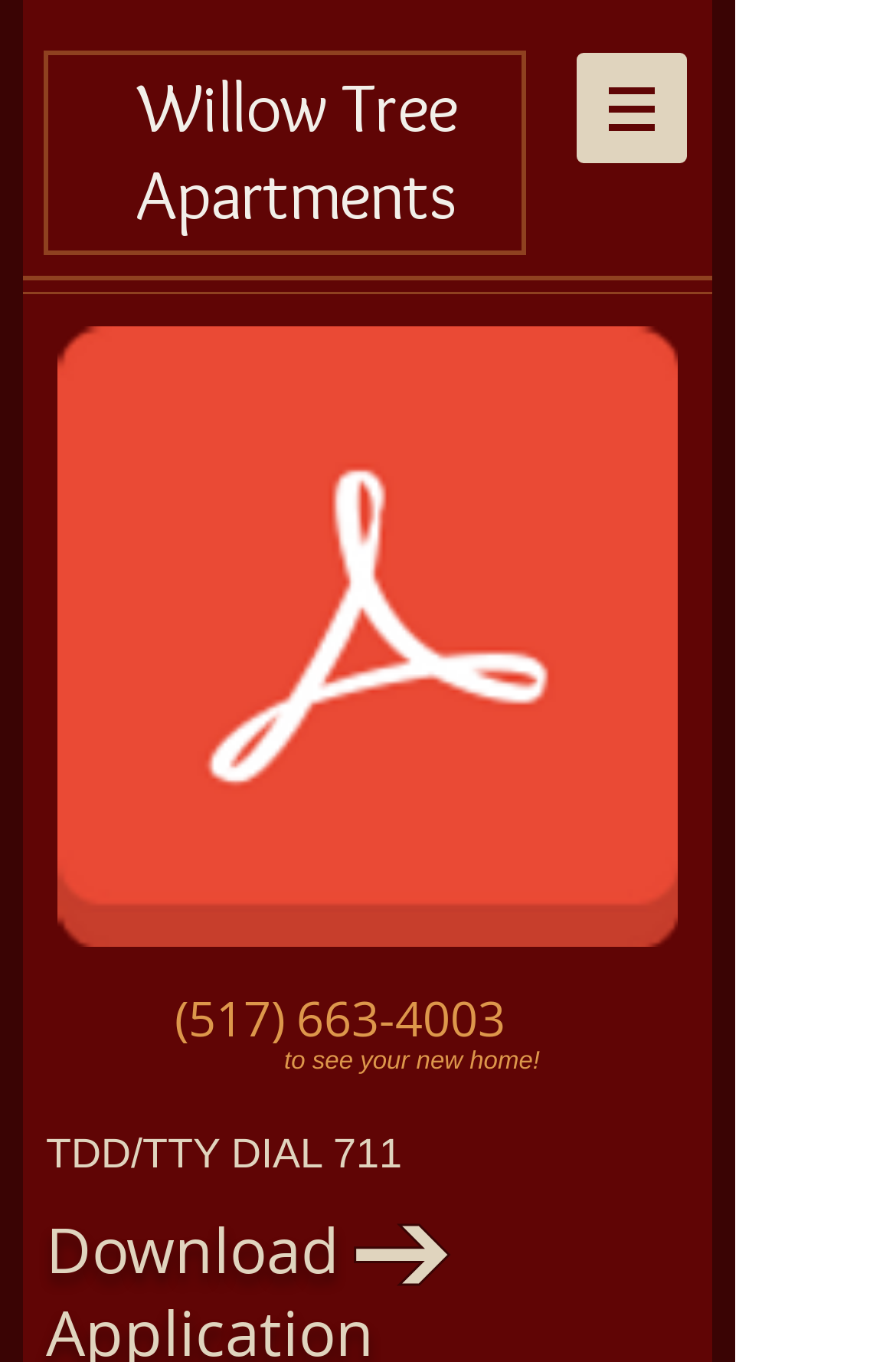Explain the webpage's layout and main content in detail.

The webpage is about Willow Tree Apartments, with a prominent heading "Willow Tree" at the top left, followed by a secondary heading "Apartments" directly below it. 

To the top right, there is a navigation menu labeled "Site" with a button that has a popup menu, accompanied by a small image. 

On the left side of the page, there is a link to a PDF file named "Willow Tree and Village 2-22-17.pdf" that takes up most of the vertical space. 

In the middle of the page, there is a phone number "(517) 663-4003" in a large font, with a link to the same phone number next to it. Below the phone number, there is a short sentence "to see your new home!".

At the bottom left of the page, there are two more headings: "TDD/TTY DIAL 711" and "Download", with the latter being positioned at the very bottom of the page.